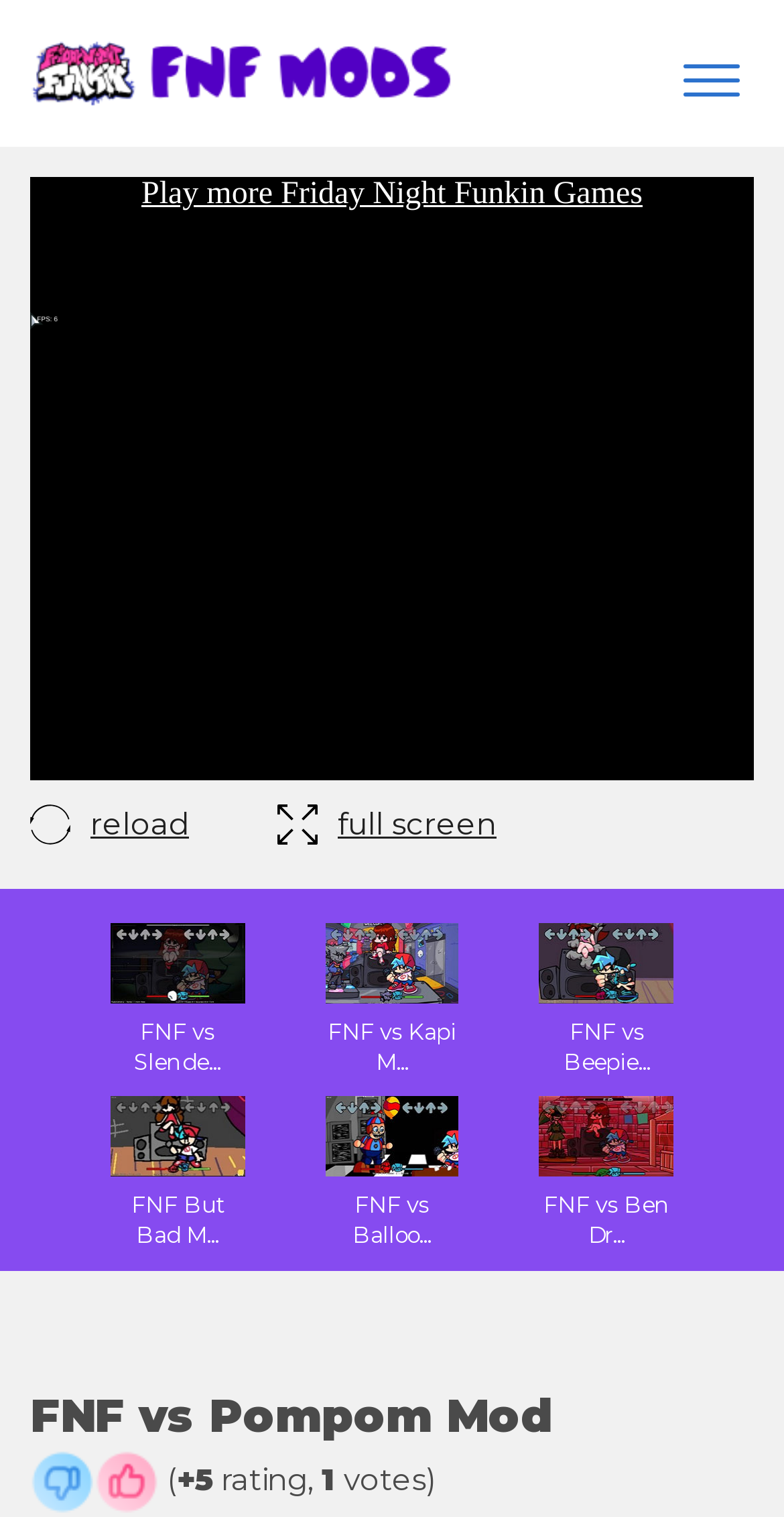Answer the question with a brief word or phrase:
What is the rating of this mod?

+5